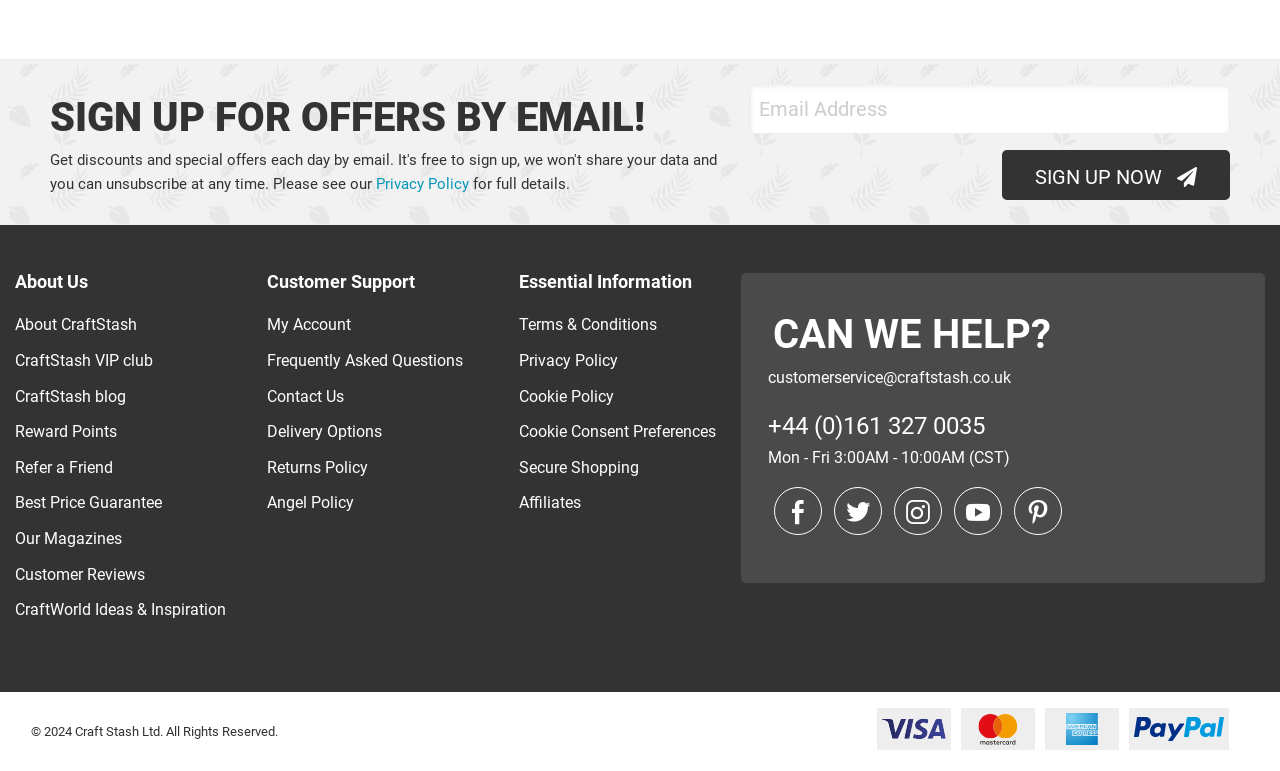What is the purpose of the 'Subscribe' button?
Please answer the question with a single word or phrase, referencing the image.

To sign up for newsletter